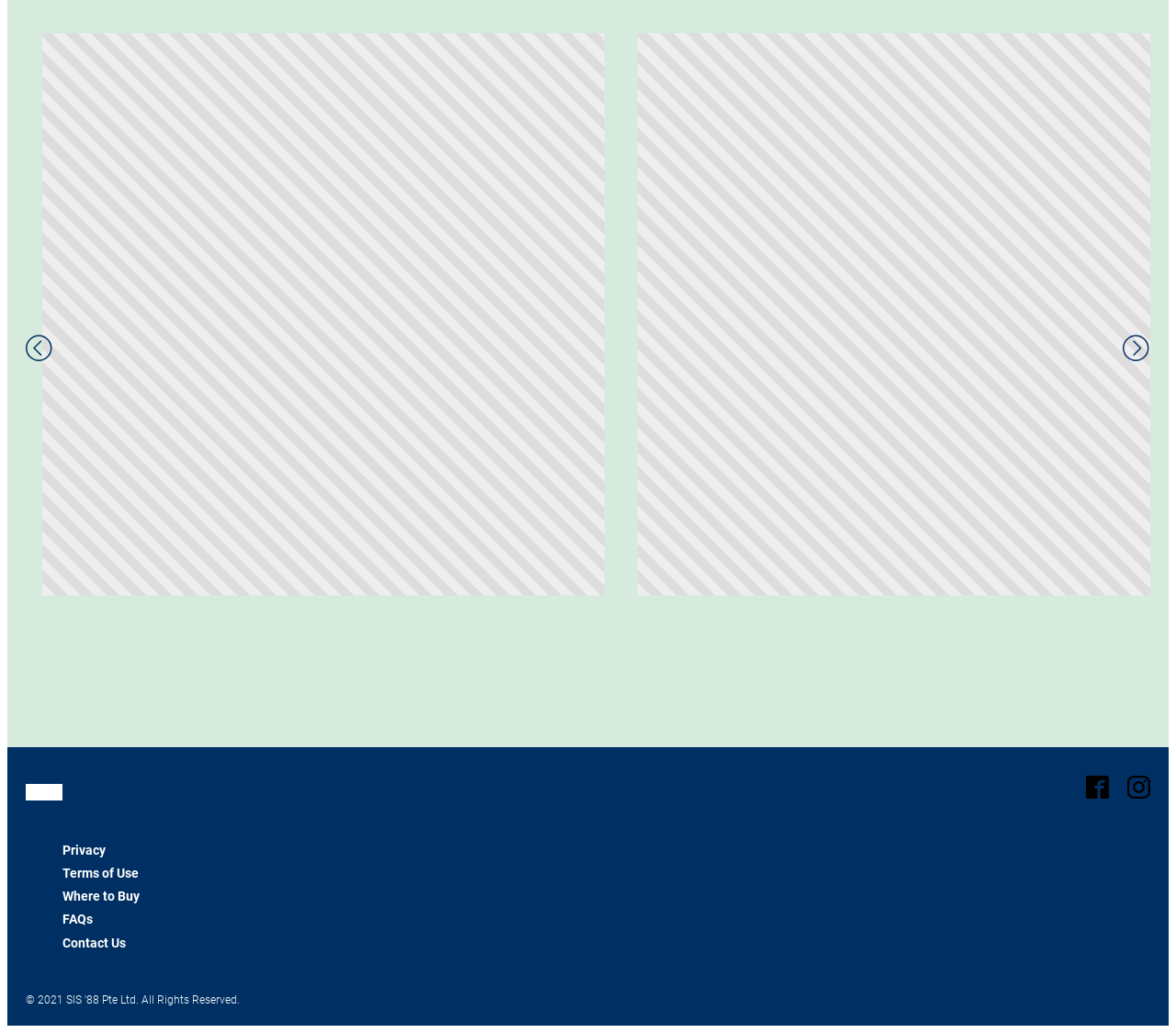Please find the bounding box for the UI component described as follows: "Contact Us".

[0.053, 0.887, 0.123, 0.937]